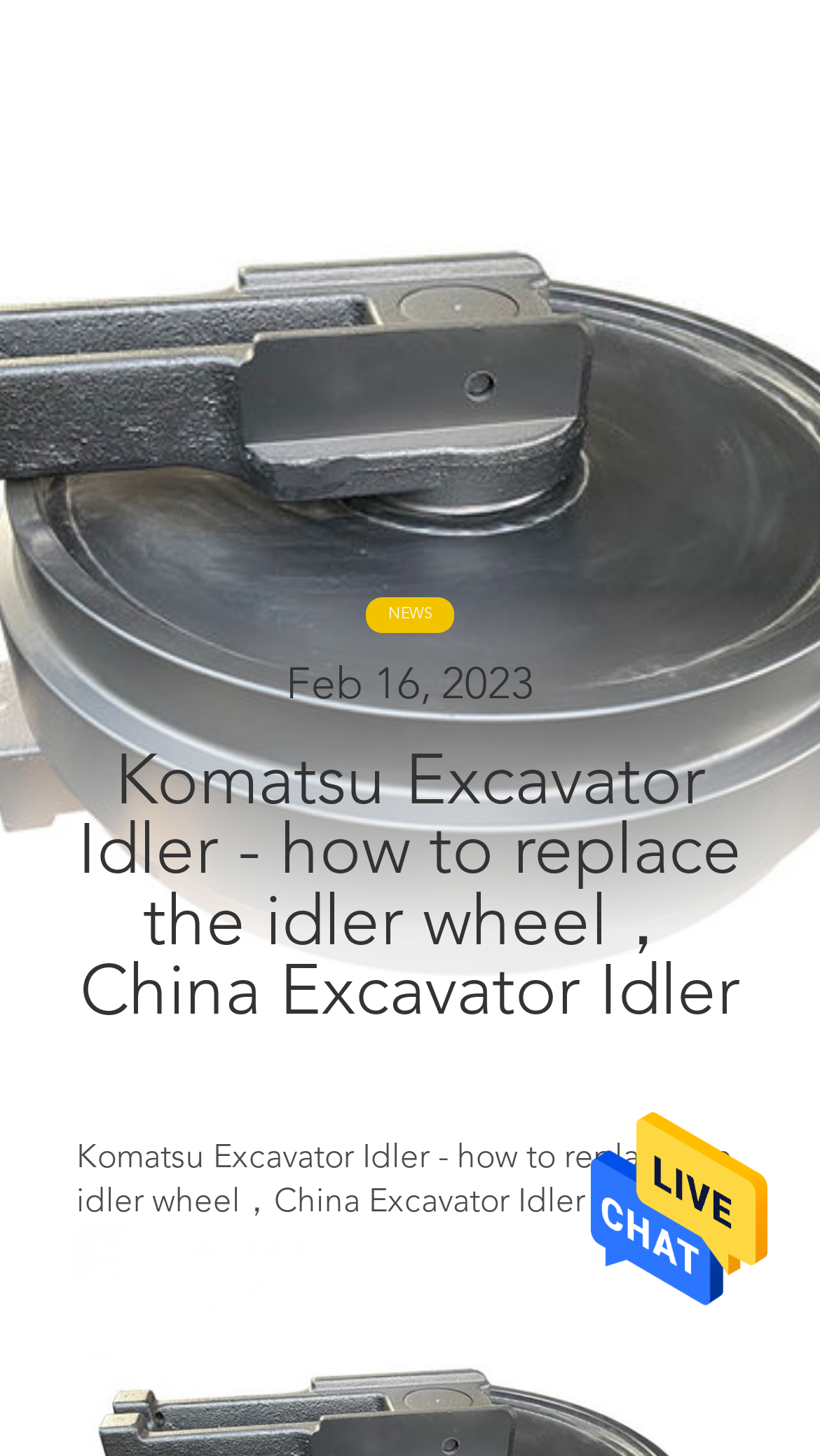What is the purpose of the link 'CONTACT US'?
Offer a detailed and full explanation in response to the question.

The link 'CONTACT US' is located at the top of the webpage, suggesting that it is used to contact the website owner or administrator, possibly to inquire about products or services.